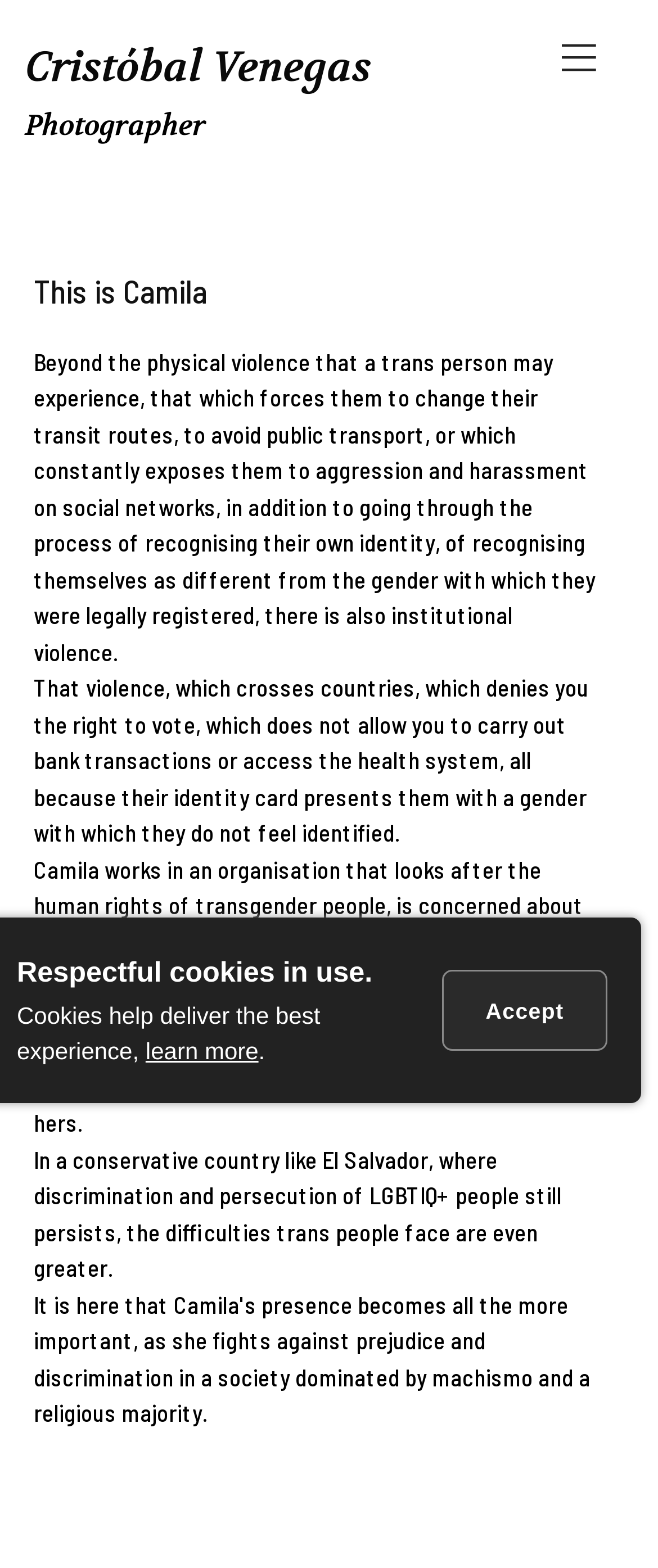Describe all visible elements and their arrangement on the webpage.

The webpage is about Camila, a trans woman who works in an organization that advocates for the human rights of transgender people. At the top of the page, there is a heading that reads "Cristóbal Venegas Photographer" and another heading that reads "This is Camila". Below these headings, there is a large article that takes up most of the page. The article is divided into several paragraphs of text that describe the struggles and violence that transgender people face, including physical violence, institutional violence, and discrimination.

The first paragraph of the article explains how transgender people may experience violence that forces them to change their daily routines, such as avoiding public transport, and how they may face aggression and harassment on social media. The second paragraph describes the institutional violence that transgender people face, including being denied the right to vote, access to healthcare, and bank transactions due to their gender identity not matching their legal identity.

The third paragraph introduces Camila, who works in an organization that helps transgender people and advises them on the difficulties they may face in the public system. The fourth paragraph explains how Camila, as a trans woman, is able to help others who have had similar experiences to hers. The final paragraph highlights the difficulties that transgender people face in a conservative country like El Salvador, where discrimination and persecution of LGBTIQ+ people still persists.

At the bottom of the page, there is a section related to cookies, with a message that reads "Respectful cookies in use" and another message that explains how cookies help deliver the best experience. There is also a link to "learn more" about cookies and a button to "Accept" cookies.